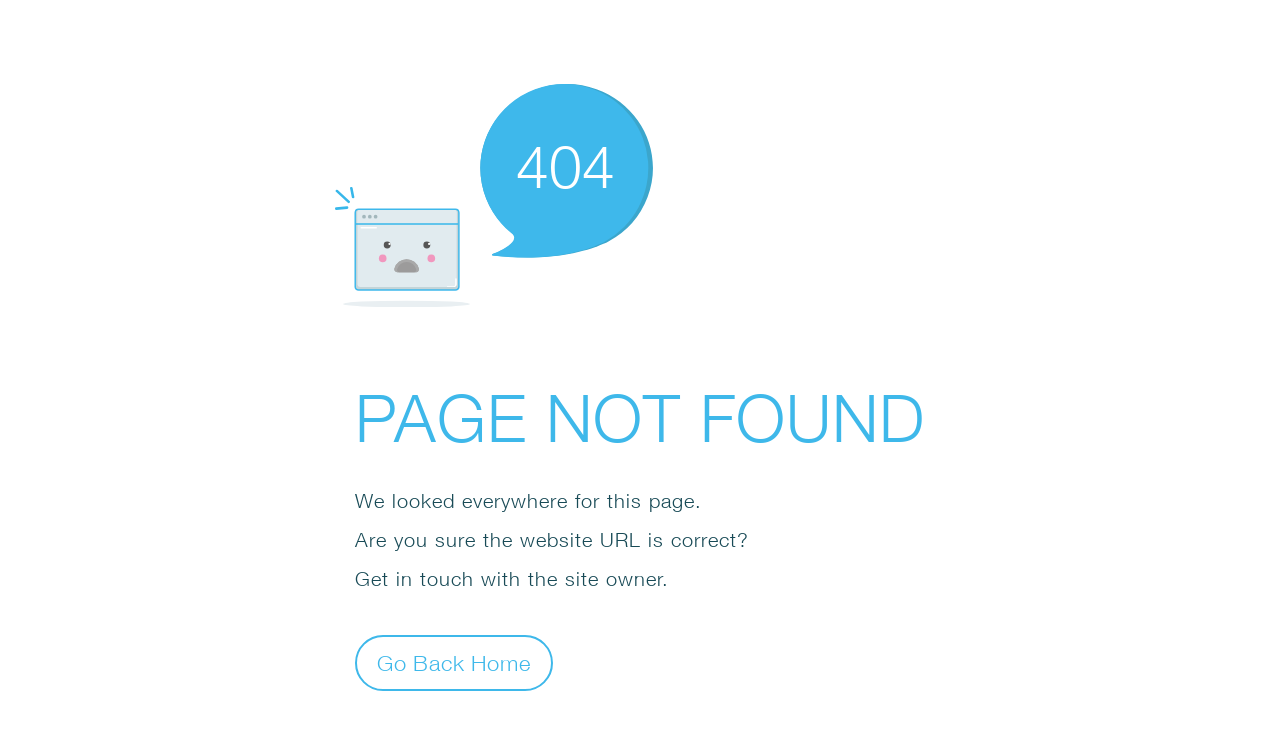Explain in detail what is displayed on the webpage.

The webpage displays an error message, indicating that the page was not found. At the top, there is a small icon, an SVG element, positioned slightly above the center of the page. Below the icon, a large "404" text is displayed, centered horizontally. 

Underneath the "404" text, there are four paragraphs of text. The first paragraph reads "PAGE NOT FOUND". The second paragraph says "We looked everywhere for this page." The third paragraph asks "Are you sure the website URL is correct?" The fourth paragraph suggests "Get in touch with the site owner." 

At the bottom of the page, there is a button labeled "Go Back Home", positioned near the center of the page.